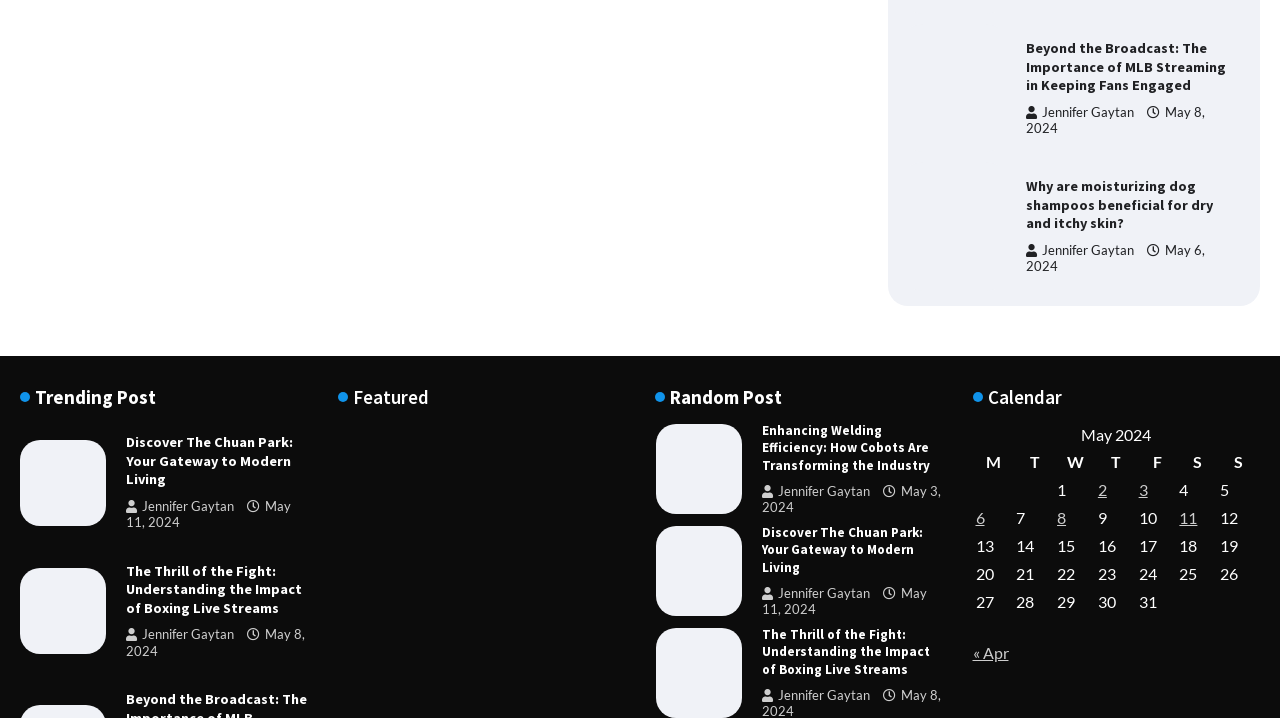Look at the image and write a detailed answer to the question: 
What is the category of the third article?

The third article is categorized as 'Featured' which can be found in the heading element with the text 'Featured' located above the figure elements.